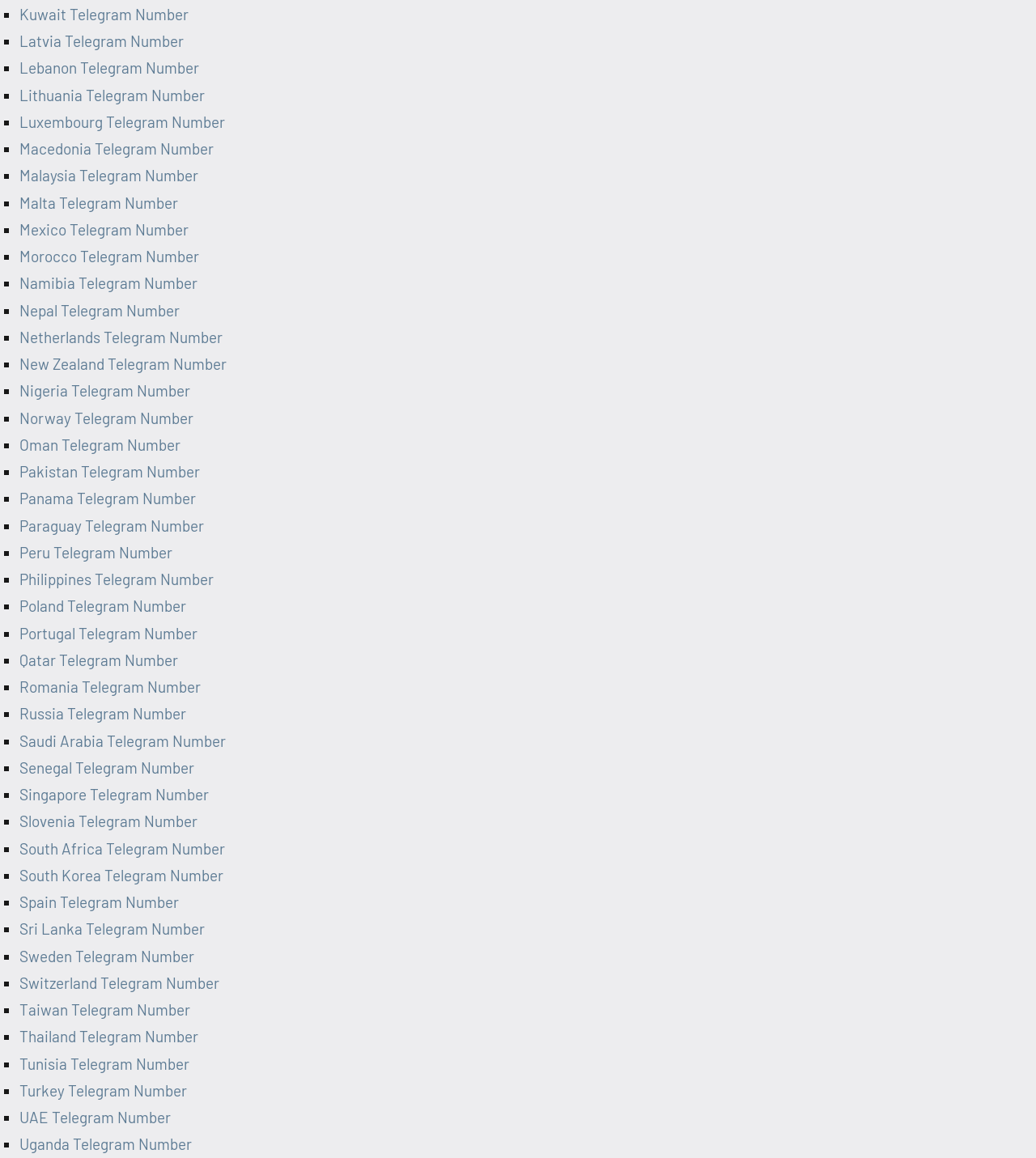Pinpoint the bounding box coordinates of the clickable area needed to execute the instruction: "Access Luxembourg Telegram Number". The coordinates should be specified as four float numbers between 0 and 1, i.e., [left, top, right, bottom].

[0.019, 0.097, 0.217, 0.113]